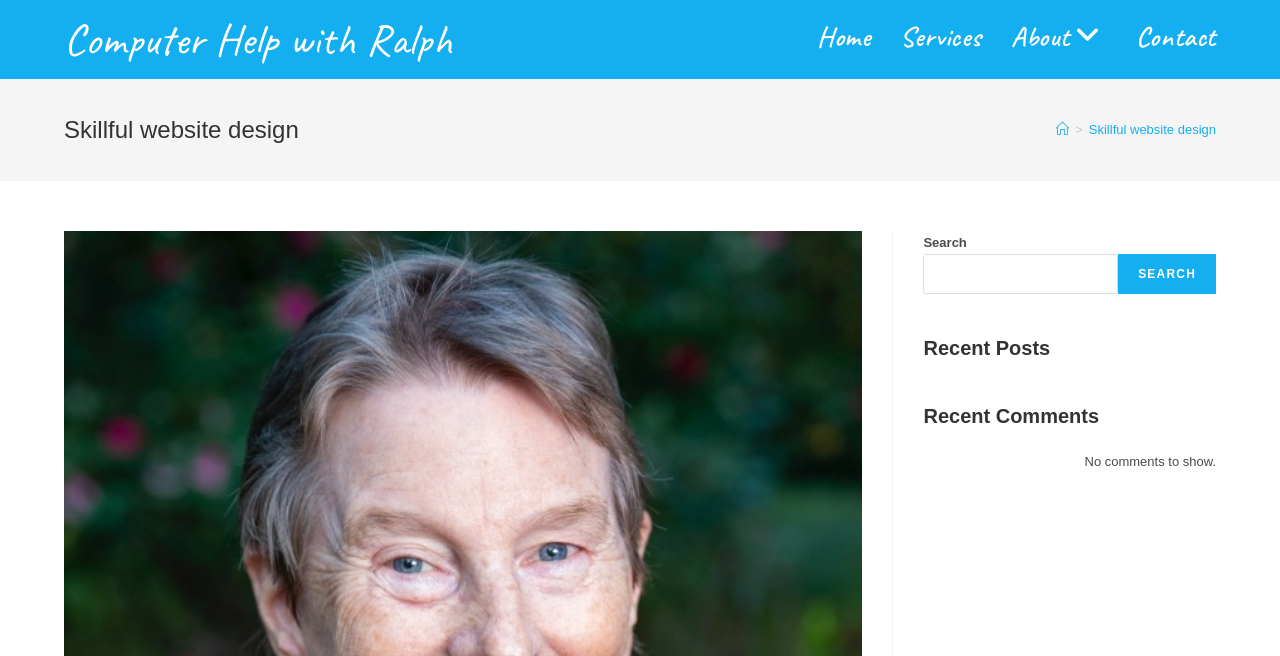Describe the webpage meticulously, covering all significant aspects.

The webpage is about Skillful website design and Computer Help with Ralph. At the top left, there is a layout table with a link to "Computer Help with Ralph". 

On the top right, there are four links: "Home", "Services", "About", and "Contact", arranged horizontally from left to right. 

Below the top section, there is a header with a heading "Skillful website design" on the left and a navigation section with breadcrumbs on the right. The breadcrumbs show the current page "Skillful website design" with a "Home" link preceding it.

On the right side of the page, there is a primary sidebar with a search section at the top. The search section has a label "Search", a search box, and a "Search" button with the text "SEARCH" inside. 

Below the search section, there are two headings: "Recent Posts" and "Recent Comments". Under the "Recent Comments" heading, there is a message "No comments to show."